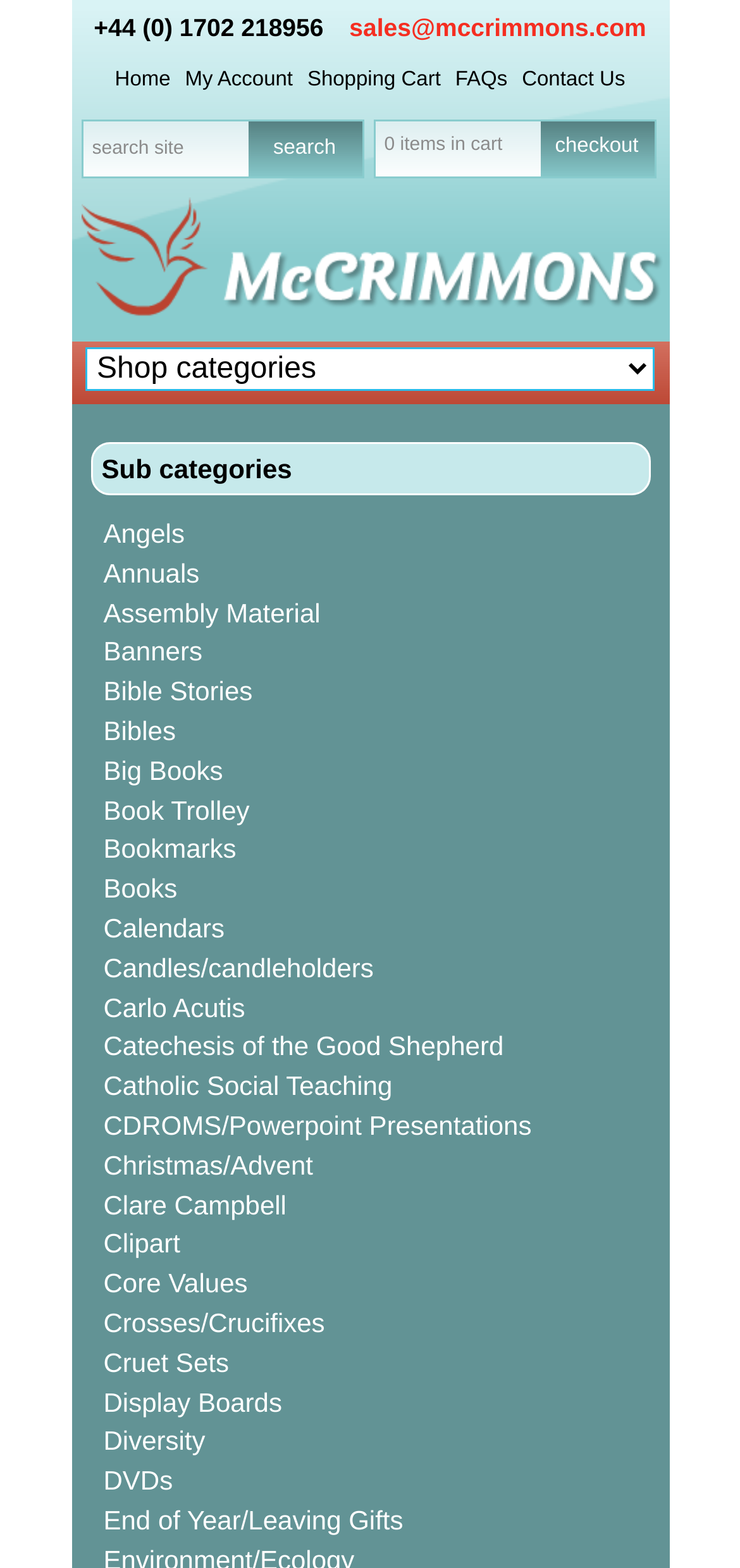Answer the question in a single word or phrase:
What is the text next to the search button?

search site